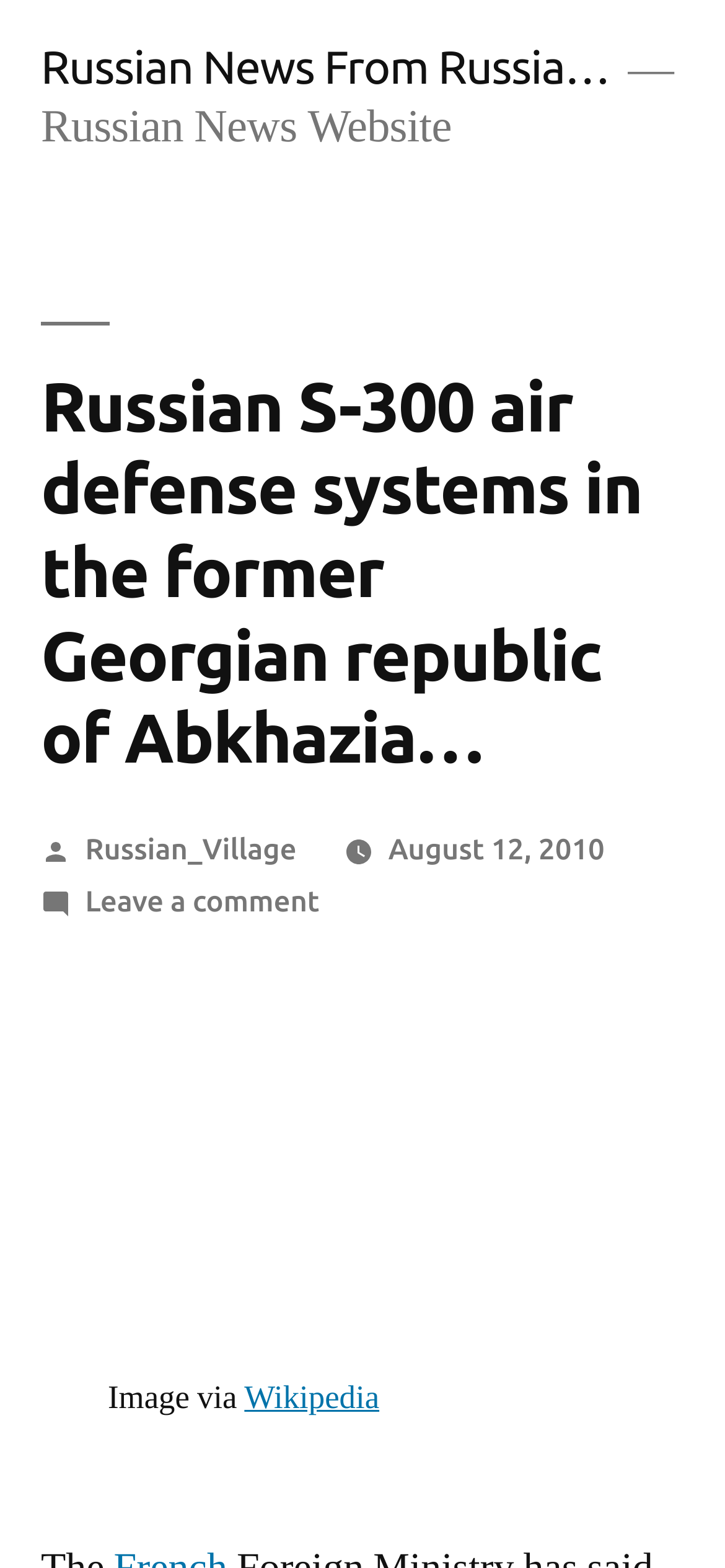Answer the following query concisely with a single word or phrase:
What is the source of the image?

Wikipedia